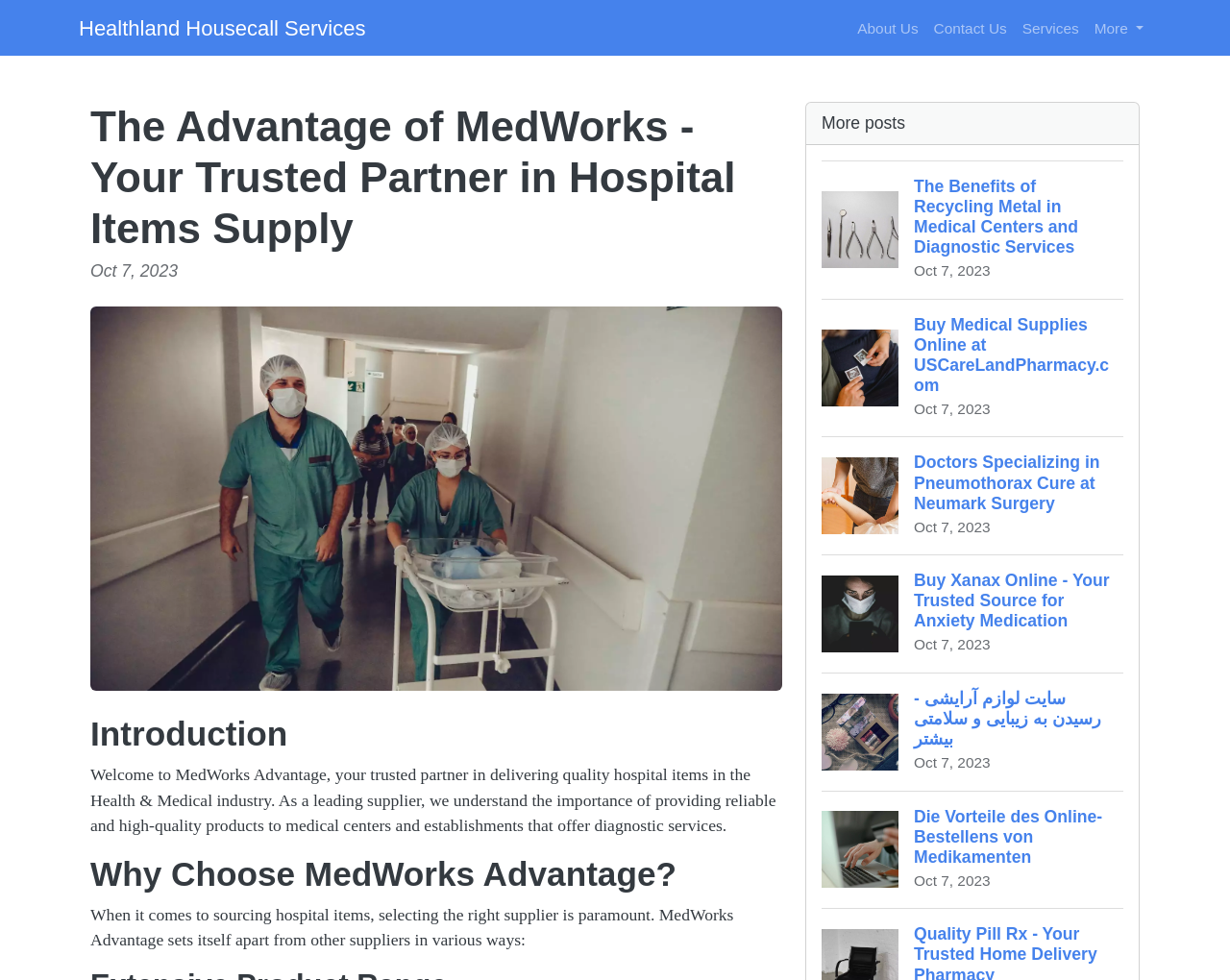Identify the main heading from the webpage and provide its text content.

The Advantage of MedWorks - Your Trusted Partner in Hospital Items Supply